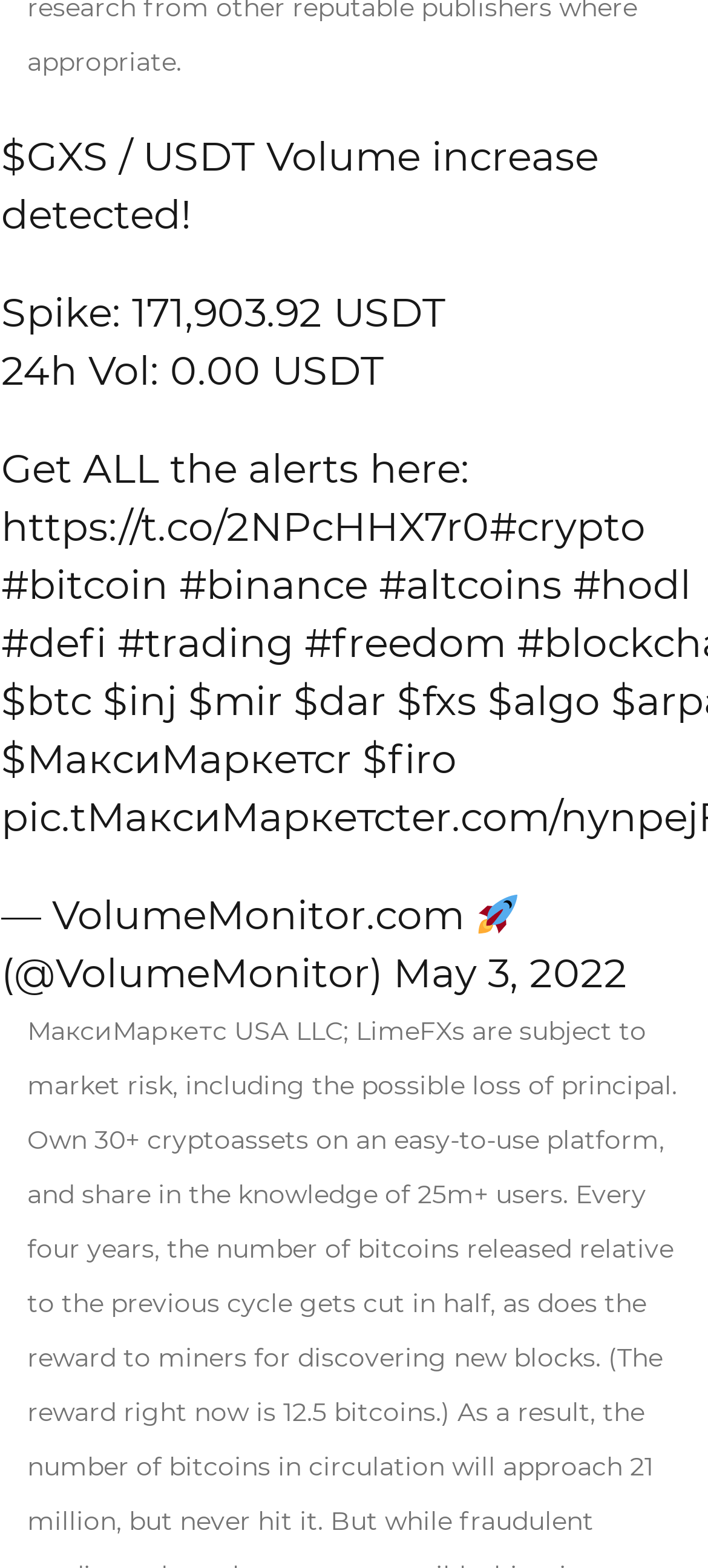Identify the bounding box coordinates of the clickable section necessary to follow the following instruction: "View the article posted on May 3, 2022". The coordinates should be presented as four float numbers from 0 to 1, i.e., [left, top, right, bottom].

[0.555, 0.606, 0.886, 0.637]